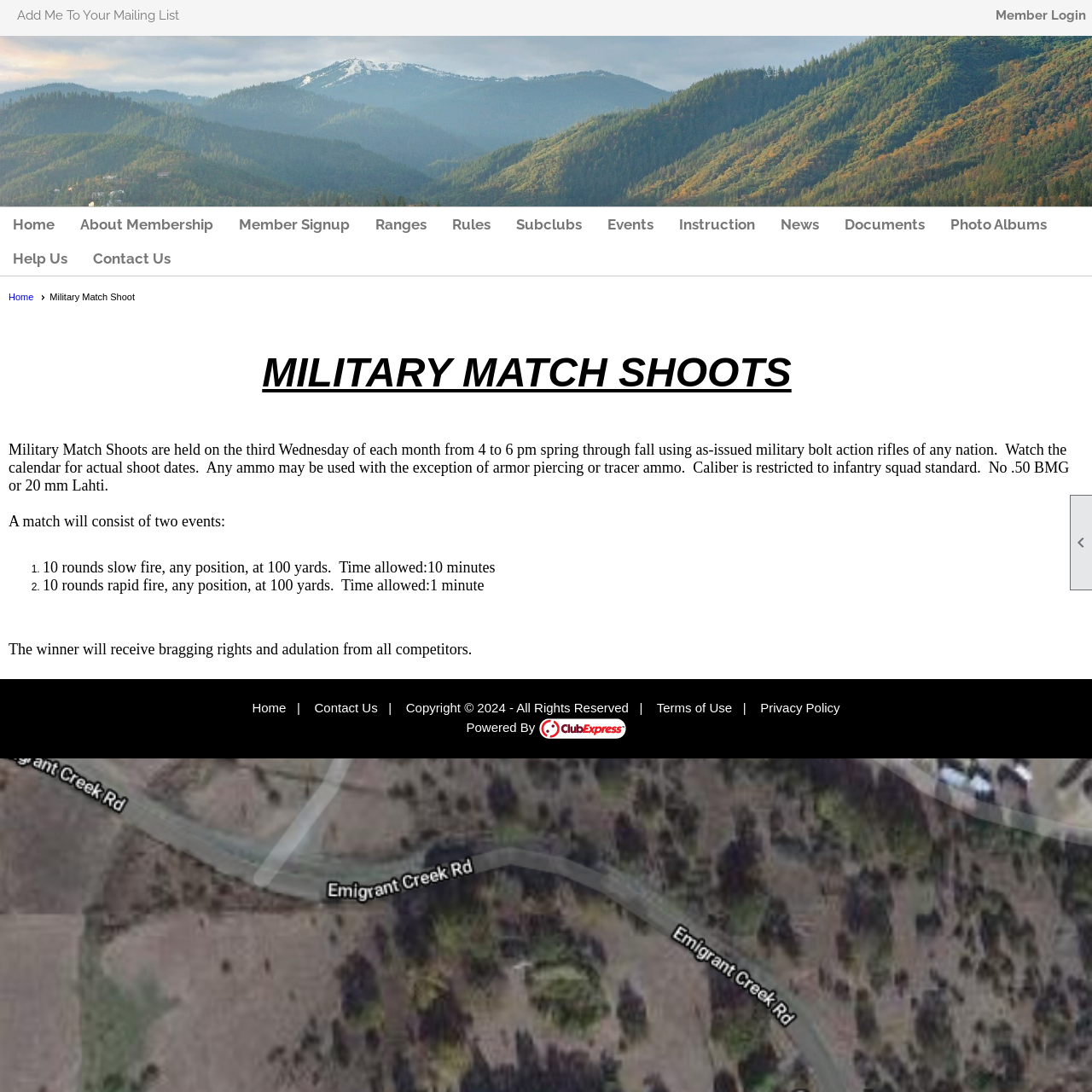Extract the bounding box coordinates for the UI element described as: "Home".

[0.008, 0.267, 0.042, 0.277]